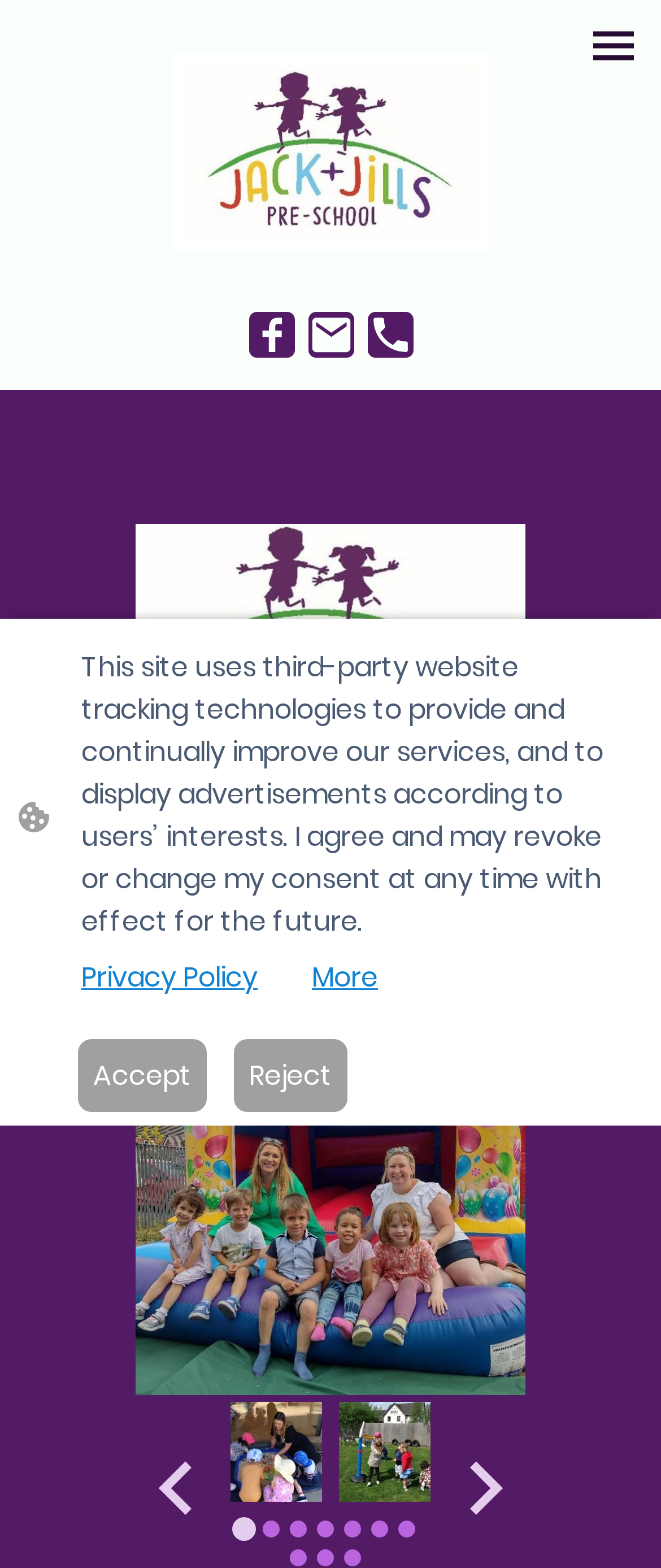Provide a brief response to the question below using a single word or phrase: 
How many tabs are there below the gallery?

10